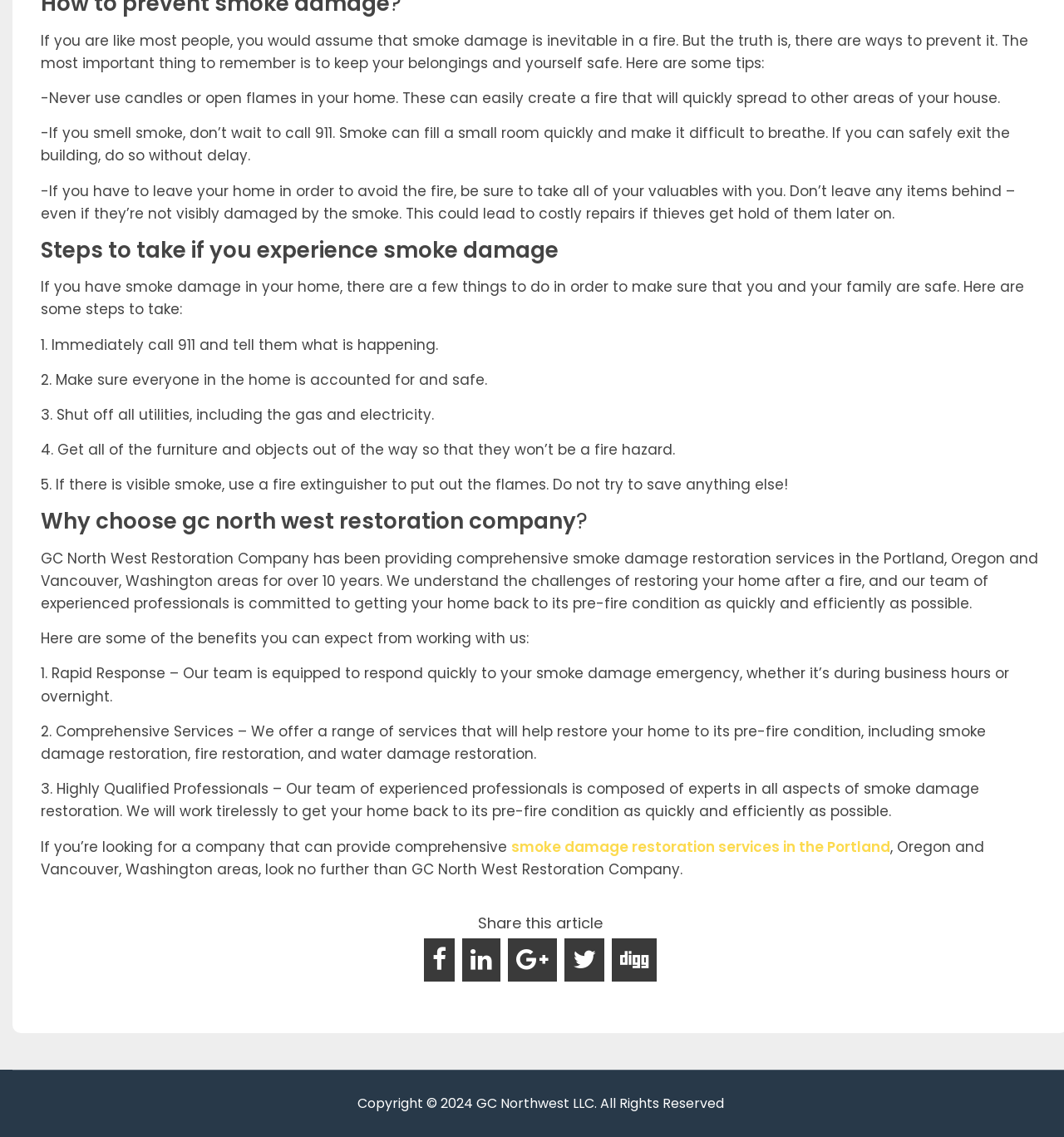Observe the image and answer the following question in detail: What is the first step to take if you experience smoke damage?

According to the webpage, if you experience smoke damage, the first step to take is to immediately call 911 and tell them what is happening. This is mentioned in the section 'Steps to take if you experience smoke damage'.